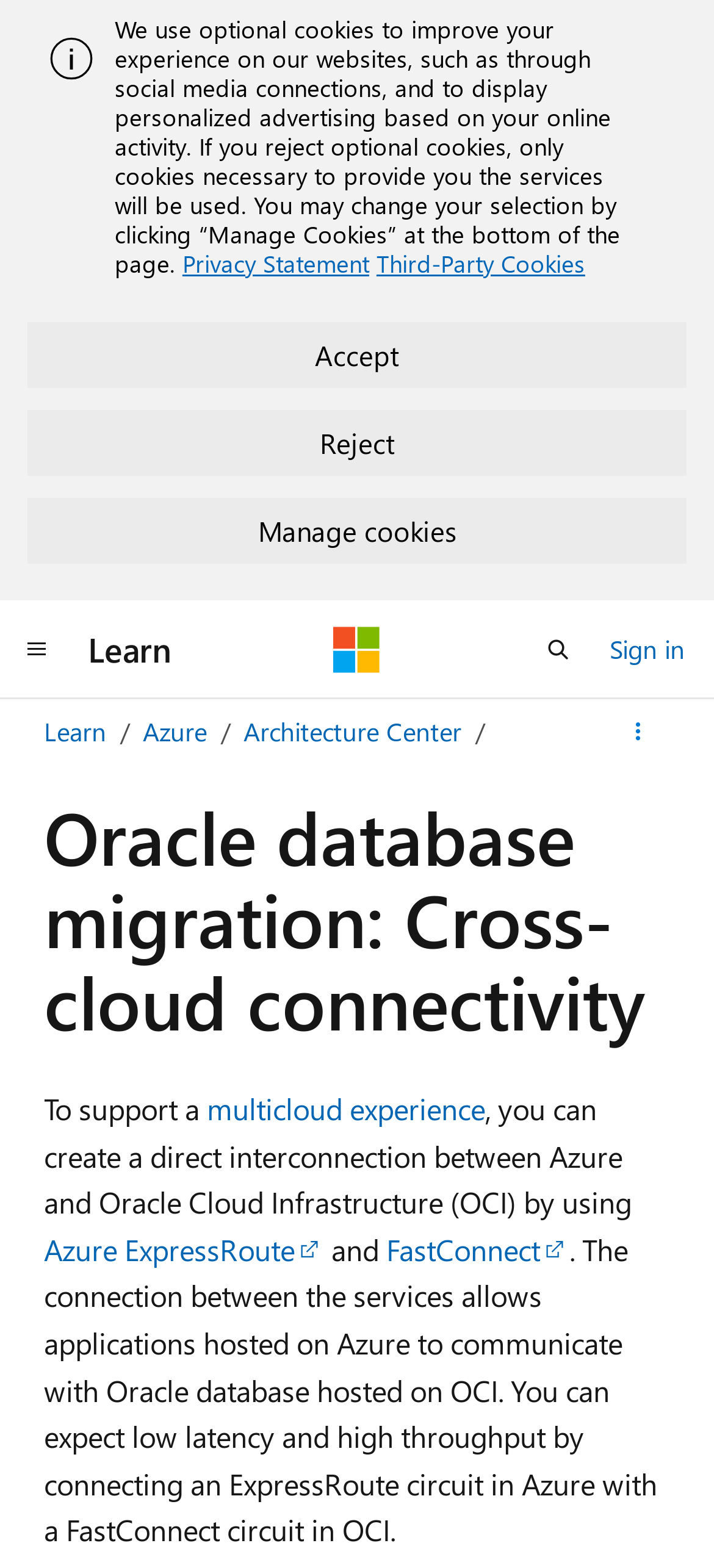Illustrate the webpage thoroughly, mentioning all important details.

This webpage is about Oracle database migration, specifically focusing on cross-cloud connectivity with Azure. At the top, there is an alert section with an image and a message about optional cookies, along with links to the privacy statement and third-party cookies. Below this section, there are three buttons to accept, reject, or manage cookies.

On the top-left corner, there is a global navigation button, followed by links to "Learn" and "Microsoft". On the top-right corner, there is a button to open search, and a link to sign in.

The main content of the page starts with a heading "Oracle database migration: Cross-cloud connectivity" followed by a brief introduction to creating a direct interconnection between Azure and Oracle Cloud Infrastructure (OCI) for a multicloud experience. There are links to "Azure ExpressRoute" and "FastConnect" within the text, which explains how the connection between the services allows applications hosted on Azure to communicate with Oracle databases hosted on OCI. The text also mentions the benefits of low latency and high throughput by connecting an ExpressRoute circuit in Azure with a FastConnect circuit in OCI.